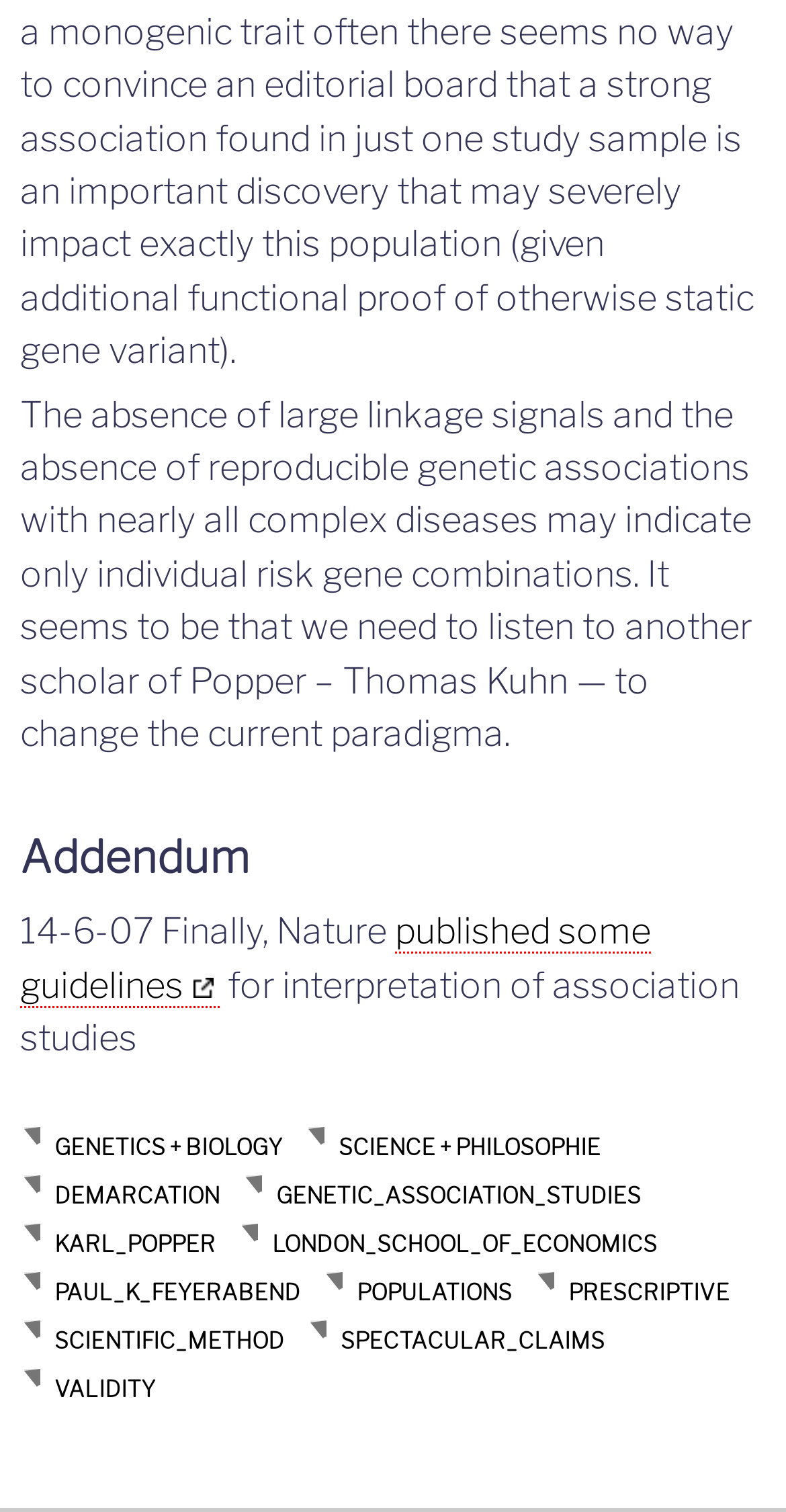Please find the bounding box coordinates (top-left x, top-left y, bottom-right x, bottom-right y) in the screenshot for the UI element described as follows: Genetics + Biology

[0.051, 0.746, 0.377, 0.773]